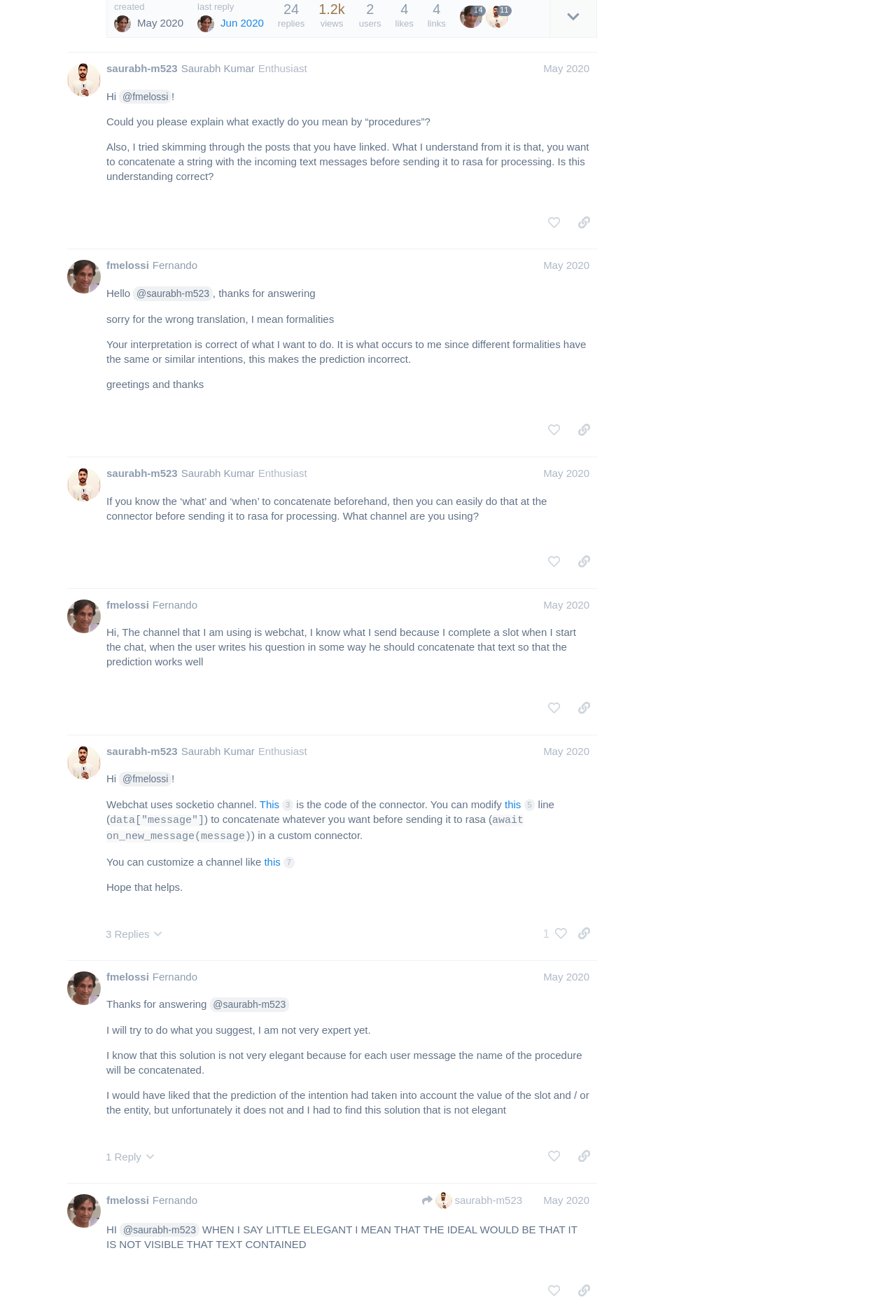Please give a one-word or short phrase response to the following question: 
How many replies does the first post have?

24